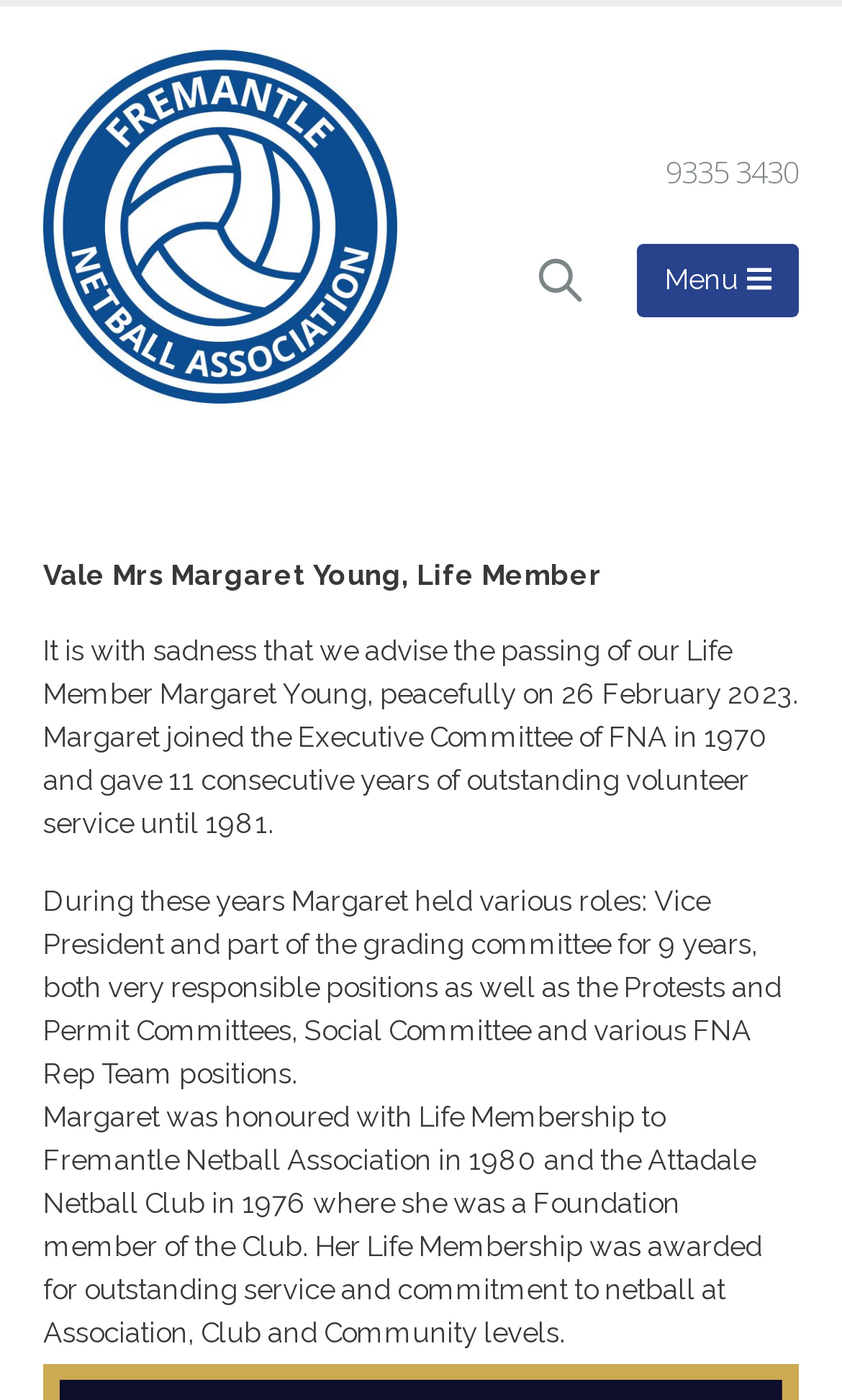Provide a single word or phrase answer to the question: 
What is the date of Margaret Young's passing?

26 February 2023